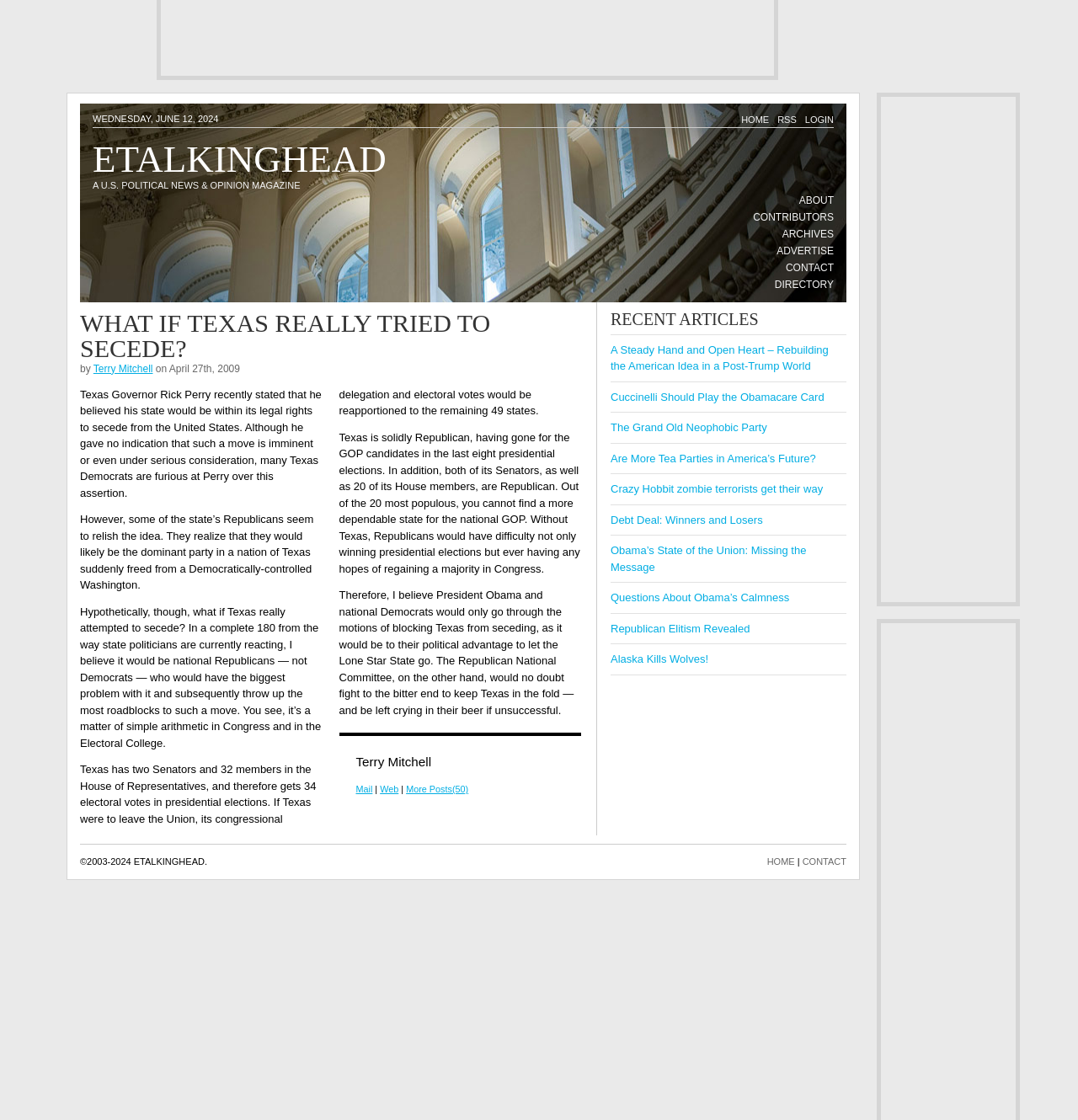Could you provide the bounding box coordinates for the portion of the screen to click to complete this instruction: "Visit the 'ABOUT' page"?

[0.741, 0.172, 0.773, 0.187]